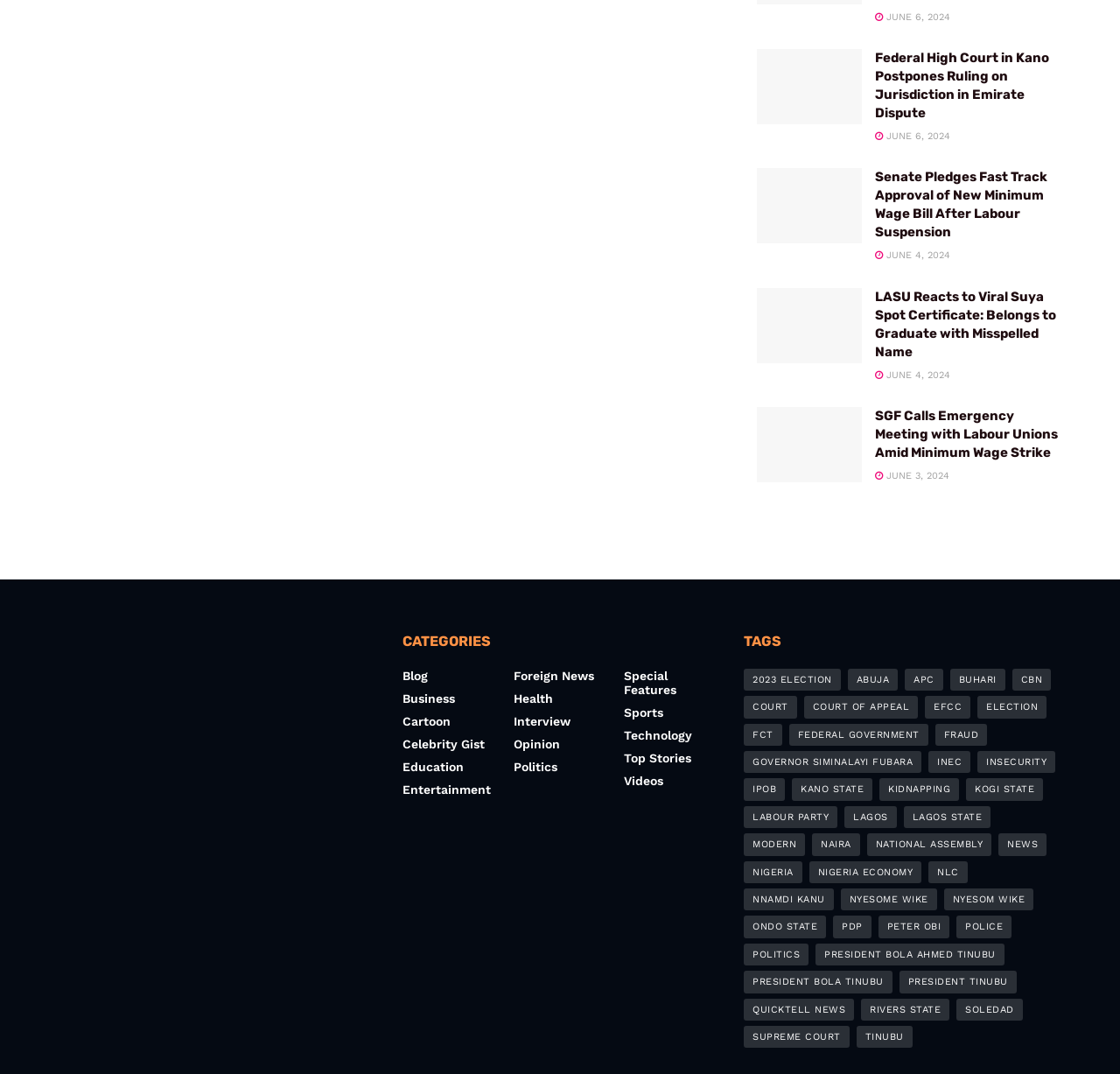Refer to the image and provide an in-depth answer to the question:
What is the topic of the third article?

The third article has a link with the text 'LASU Reacts to Viral Suya Spot Certificate: Belongs to Graduate with Misspelled Name', which indicates the topic of the article.